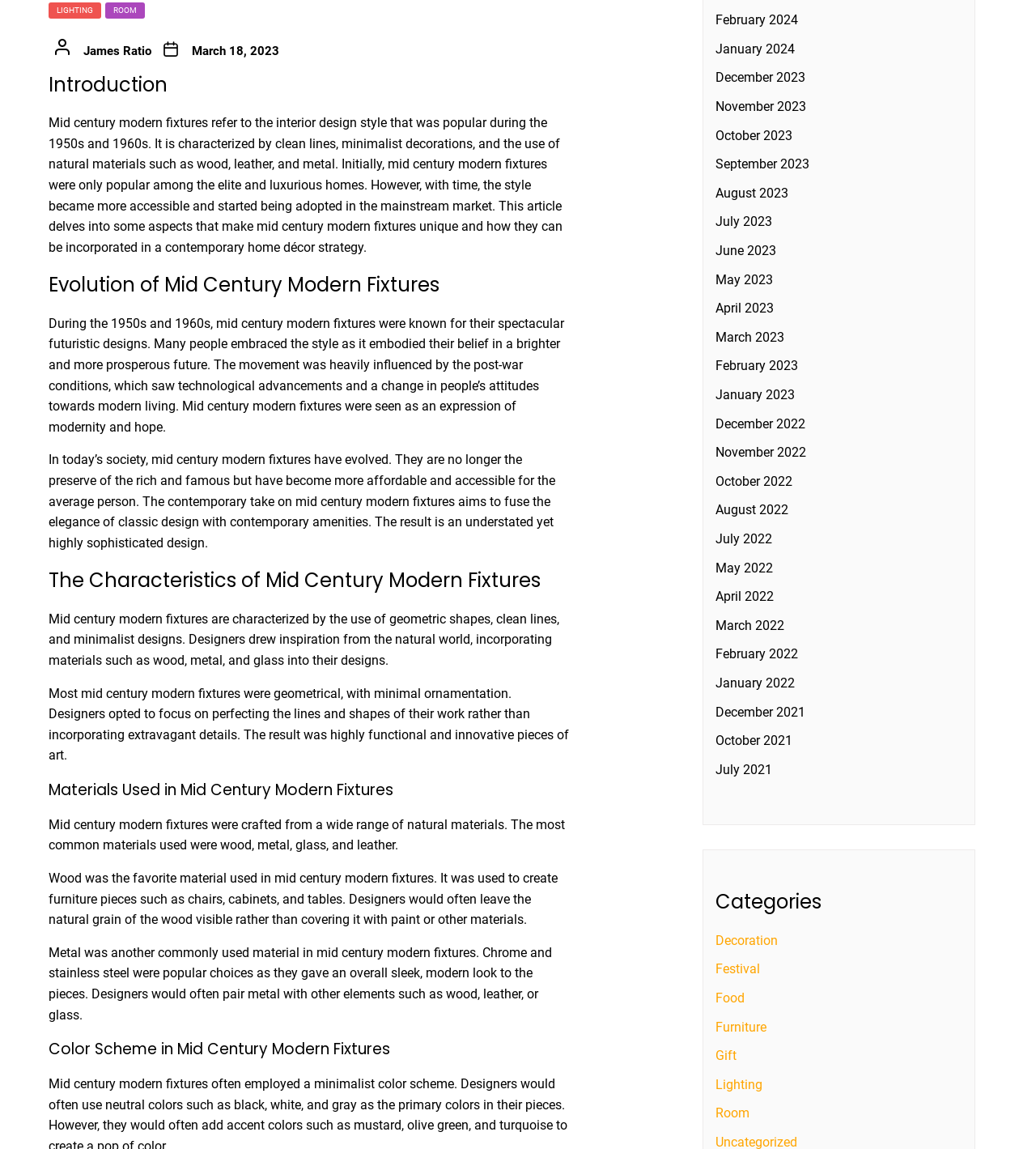Locate the bounding box coordinates of the element you need to click to accomplish the task described by this instruction: "Explore 'Furniture'".

[0.691, 0.885, 0.744, 0.903]